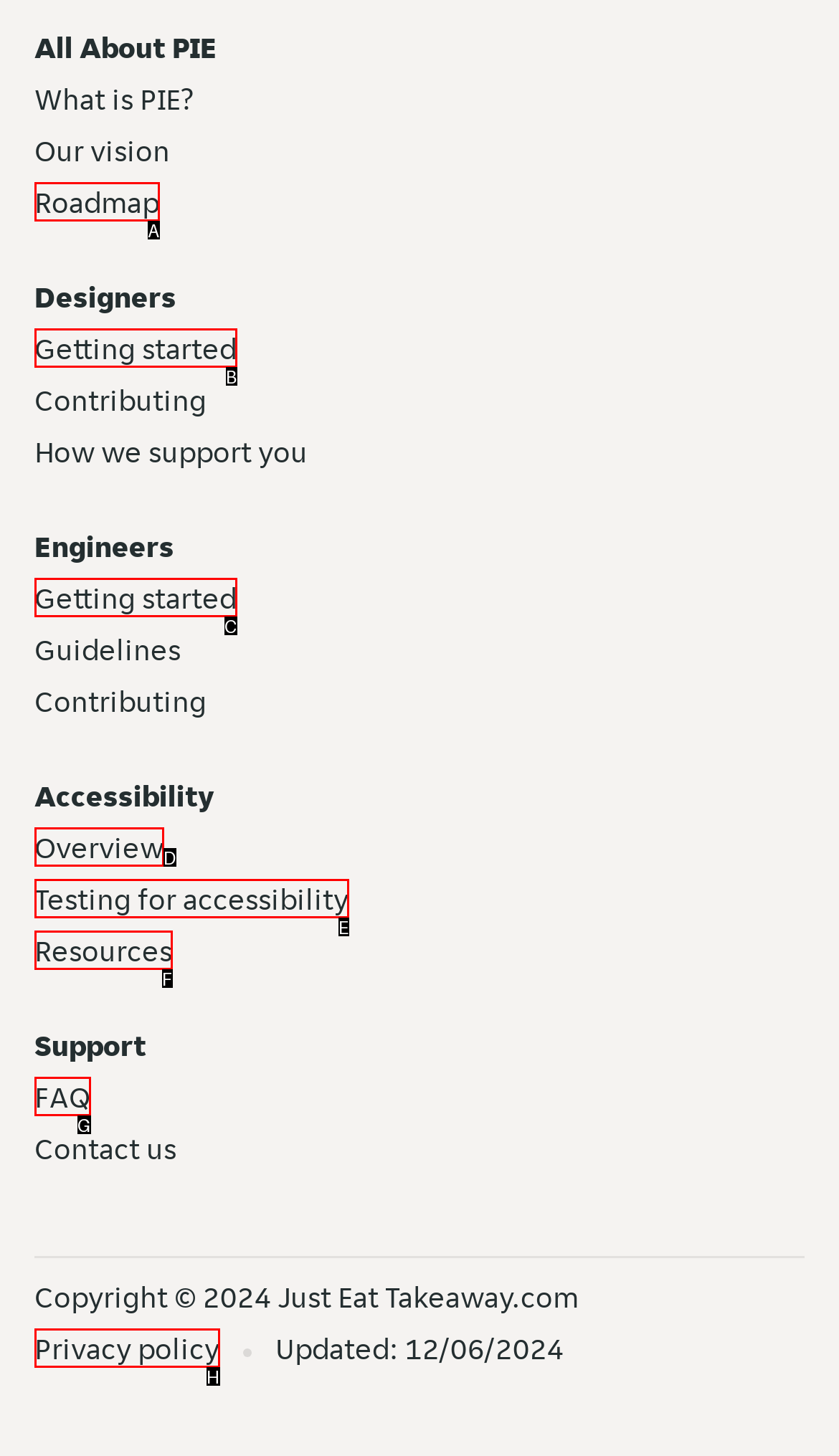Which HTML element matches the description: Getting started?
Reply with the letter of the correct choice.

C